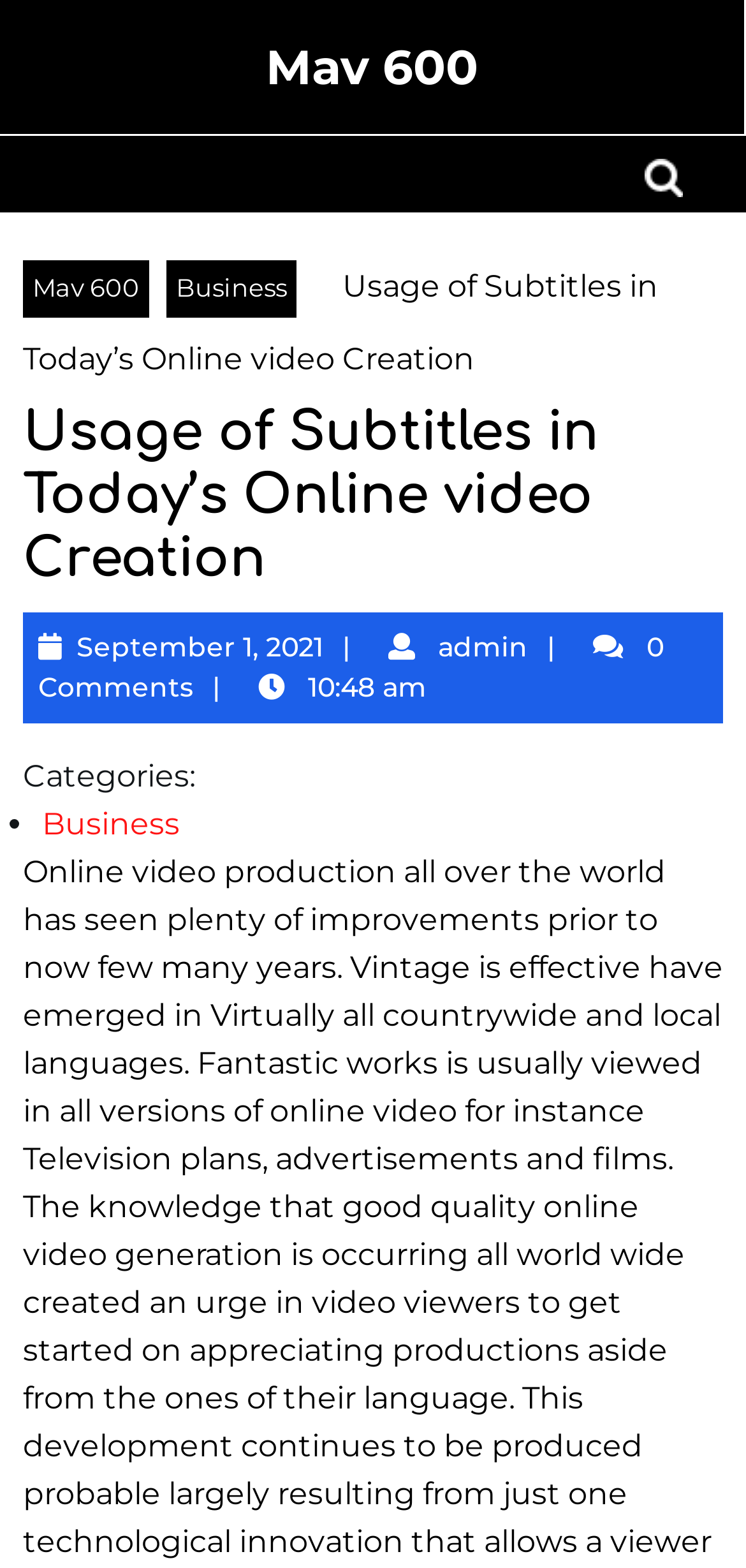What is the date the article was published?
Please provide a single word or phrase as the answer based on the screenshot.

September 1, 2021